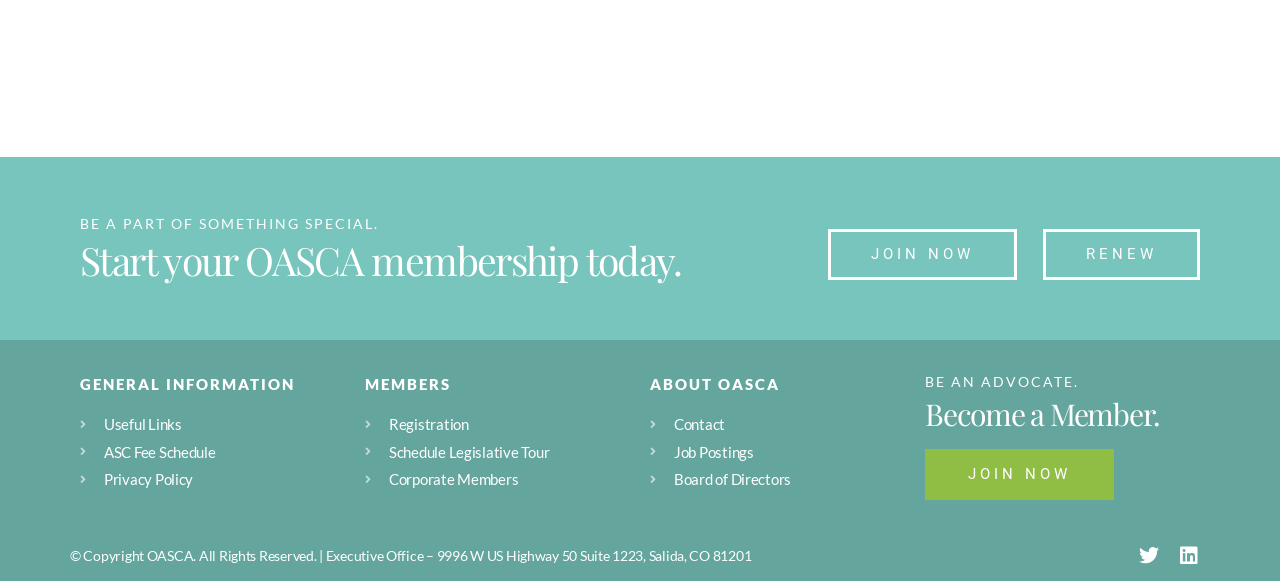Identify the bounding box coordinates of the specific part of the webpage to click to complete this instruction: "Join now".

[0.647, 0.395, 0.795, 0.483]